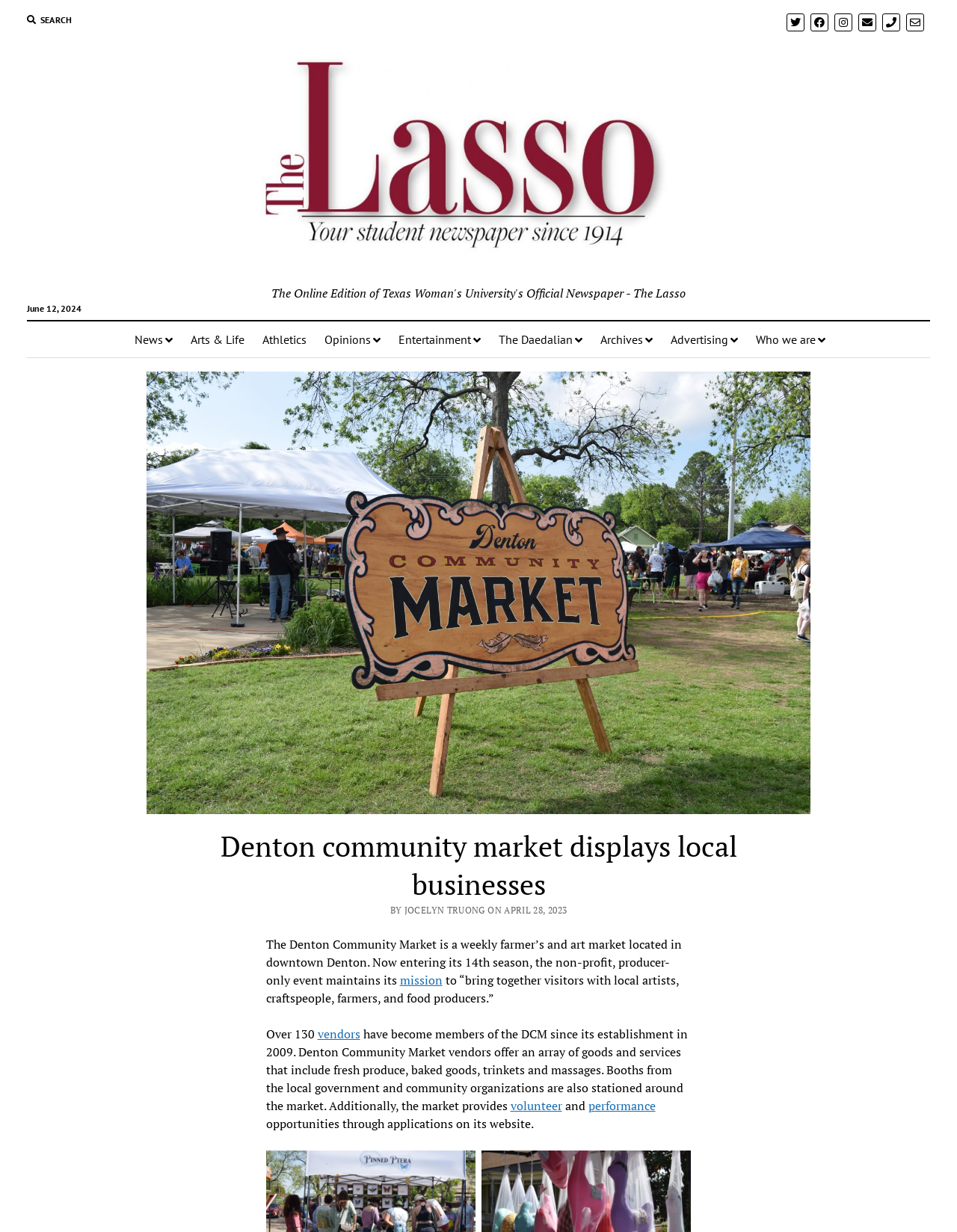Kindly provide the bounding box coordinates of the section you need to click on to fulfill the given instruction: "Learn about the mission".

[0.418, 0.789, 0.462, 0.802]